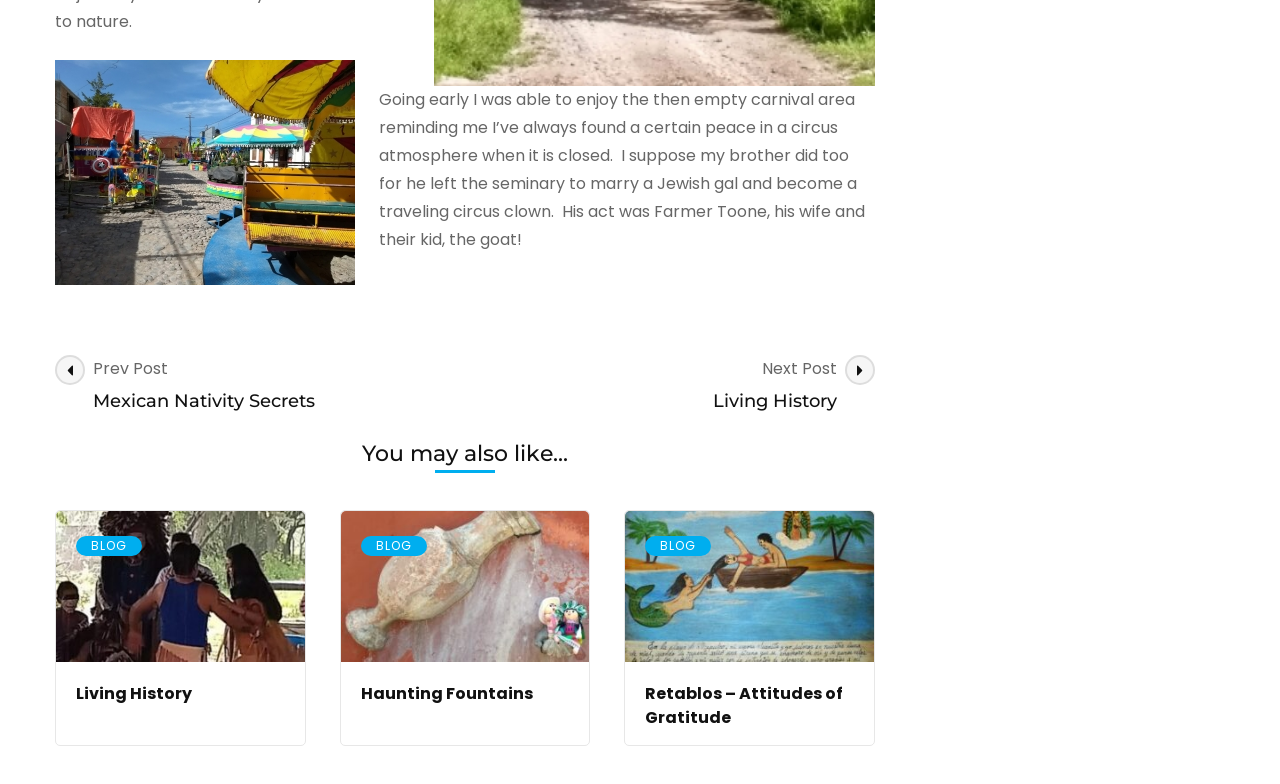Provide a brief response in the form of a single word or phrase:
What is the title of the next post?

Living History